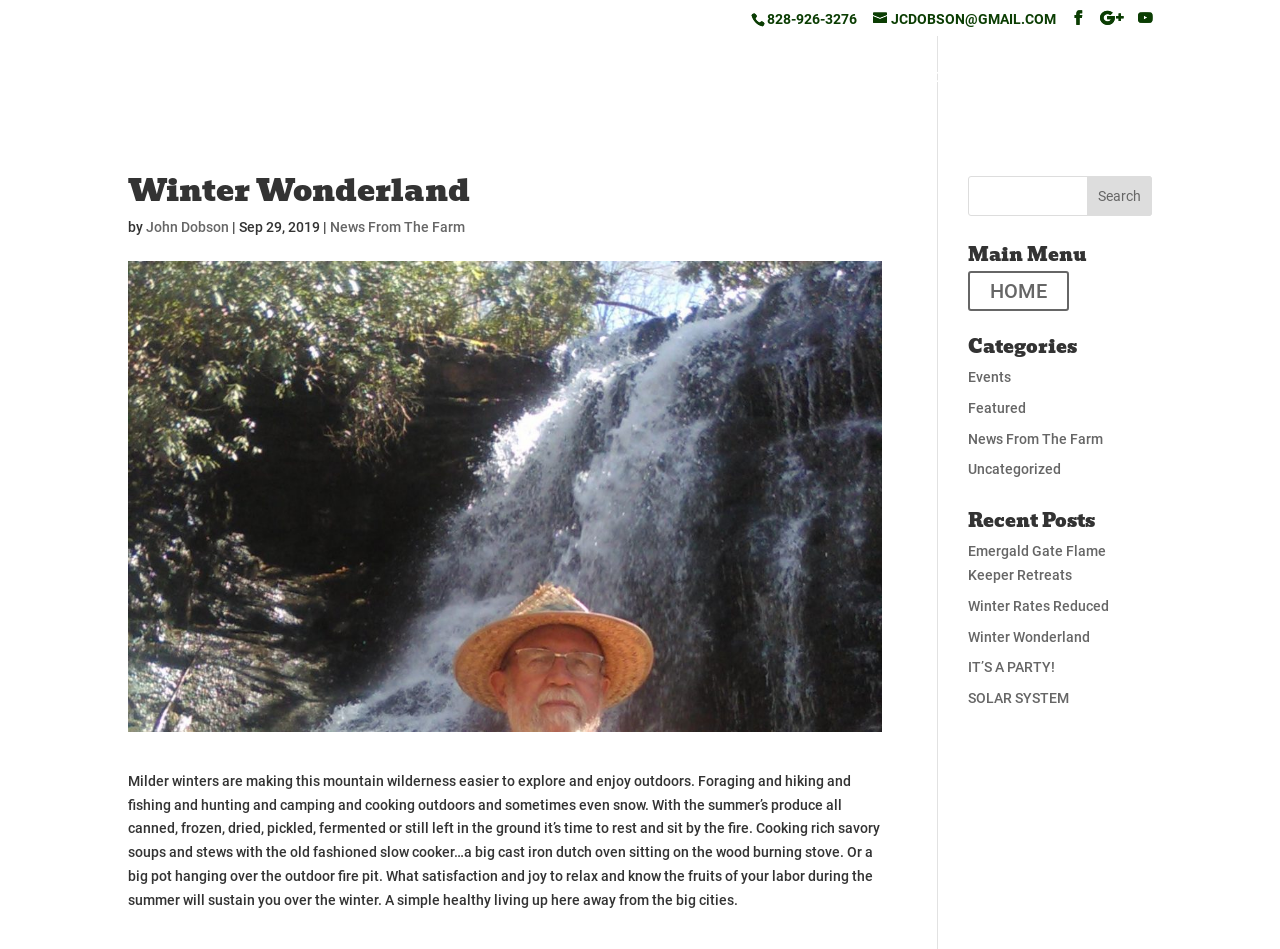Determine the bounding box coordinates for the area that needs to be clicked to fulfill this task: "Search for deals of the day". The coordinates must be given as four float numbers between 0 and 1, i.e., [left, top, right, bottom].

None